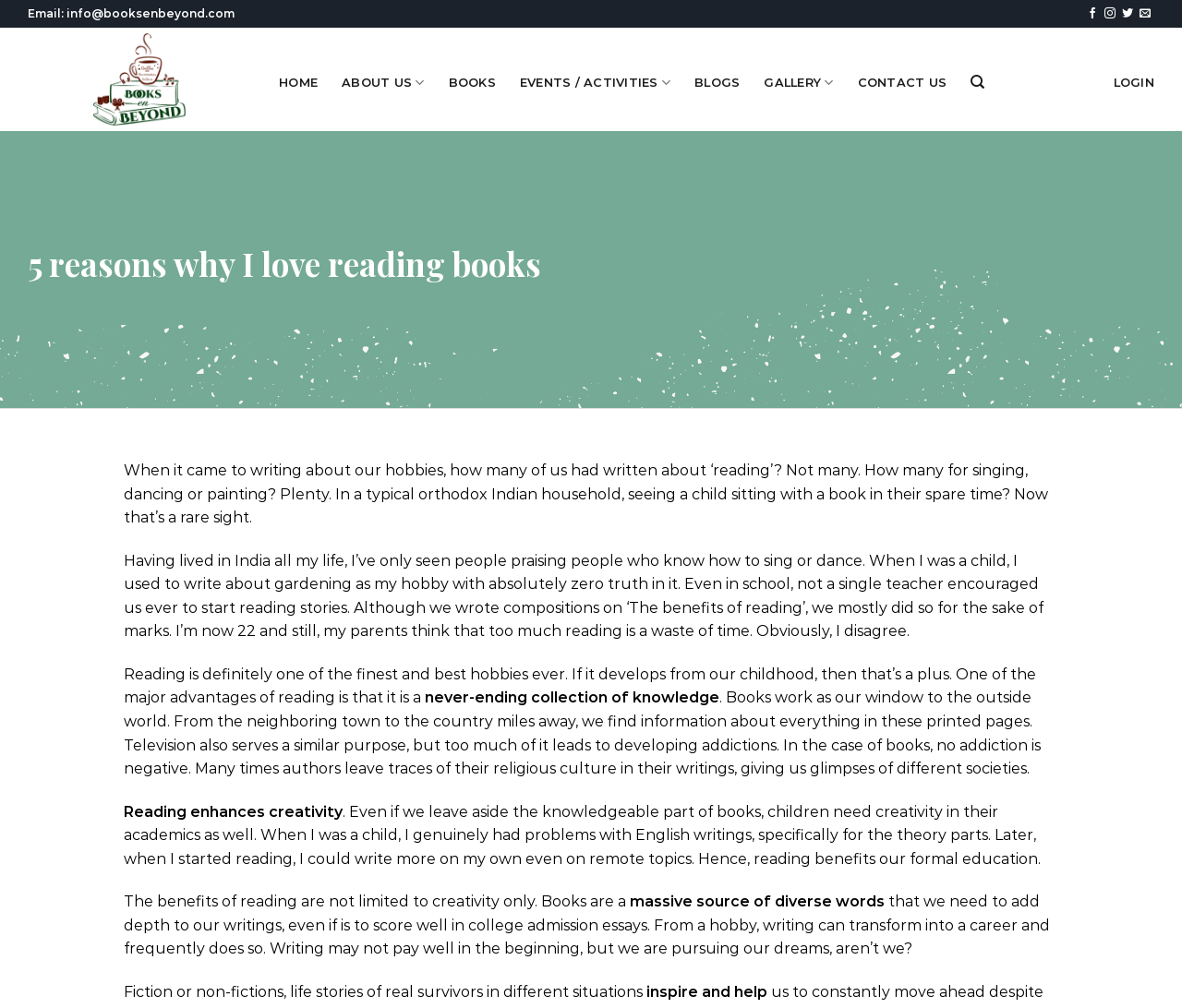Please identify the bounding box coordinates of the area that needs to be clicked to fulfill the following instruction: "Click on HOME."

[0.236, 0.064, 0.269, 0.1]